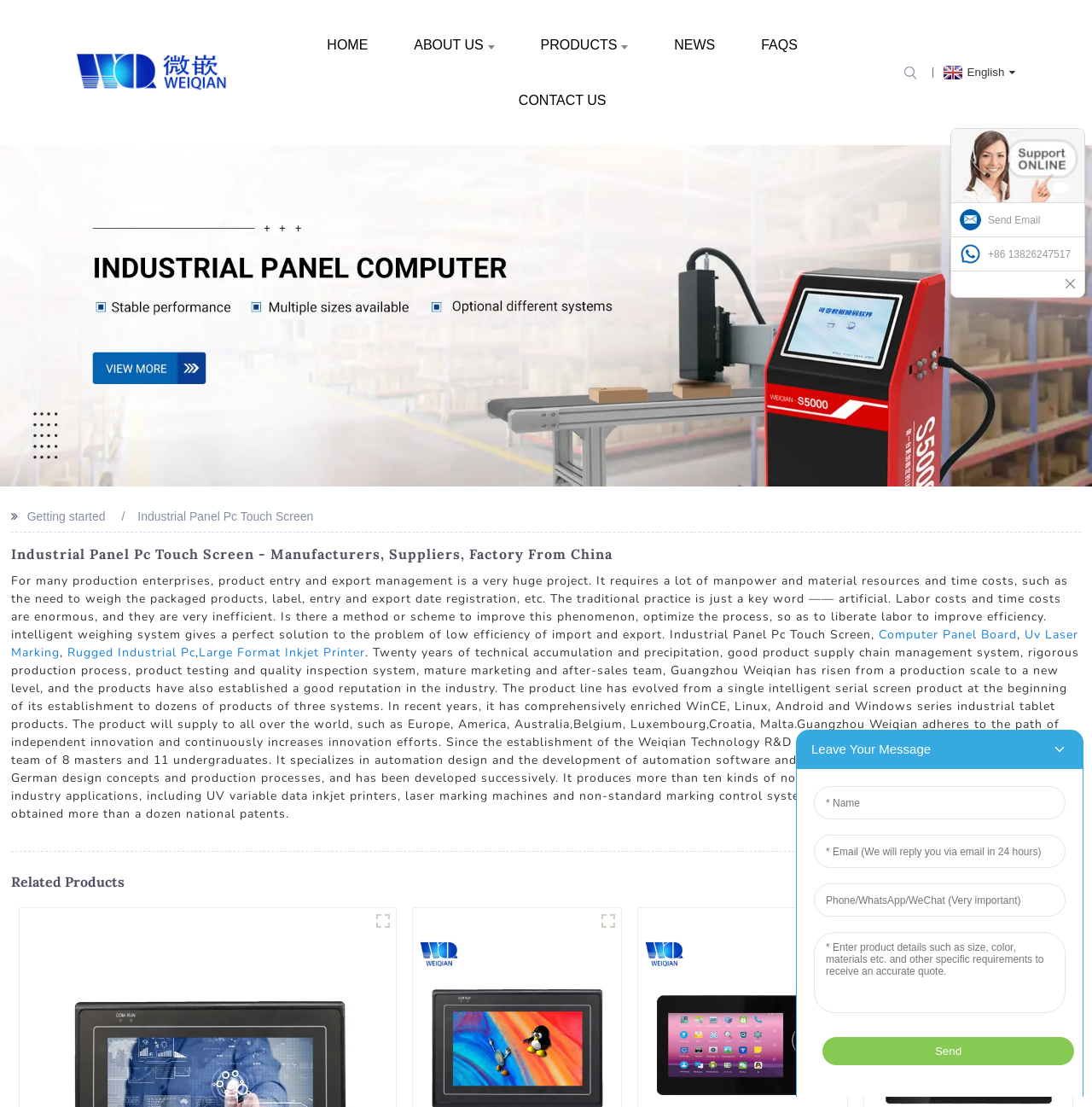What is the location of the company's target market?
Answer the question with as much detail as you can, using the image as a reference.

The location of the company's target market can be inferred from the content of the webpage. The text mentions that the company's products are supplied to all over the world, including Europe, America, Australia, Belgium, Luxembourg, Croatia, and Malta, indicating that these regions are part of the company's target market.